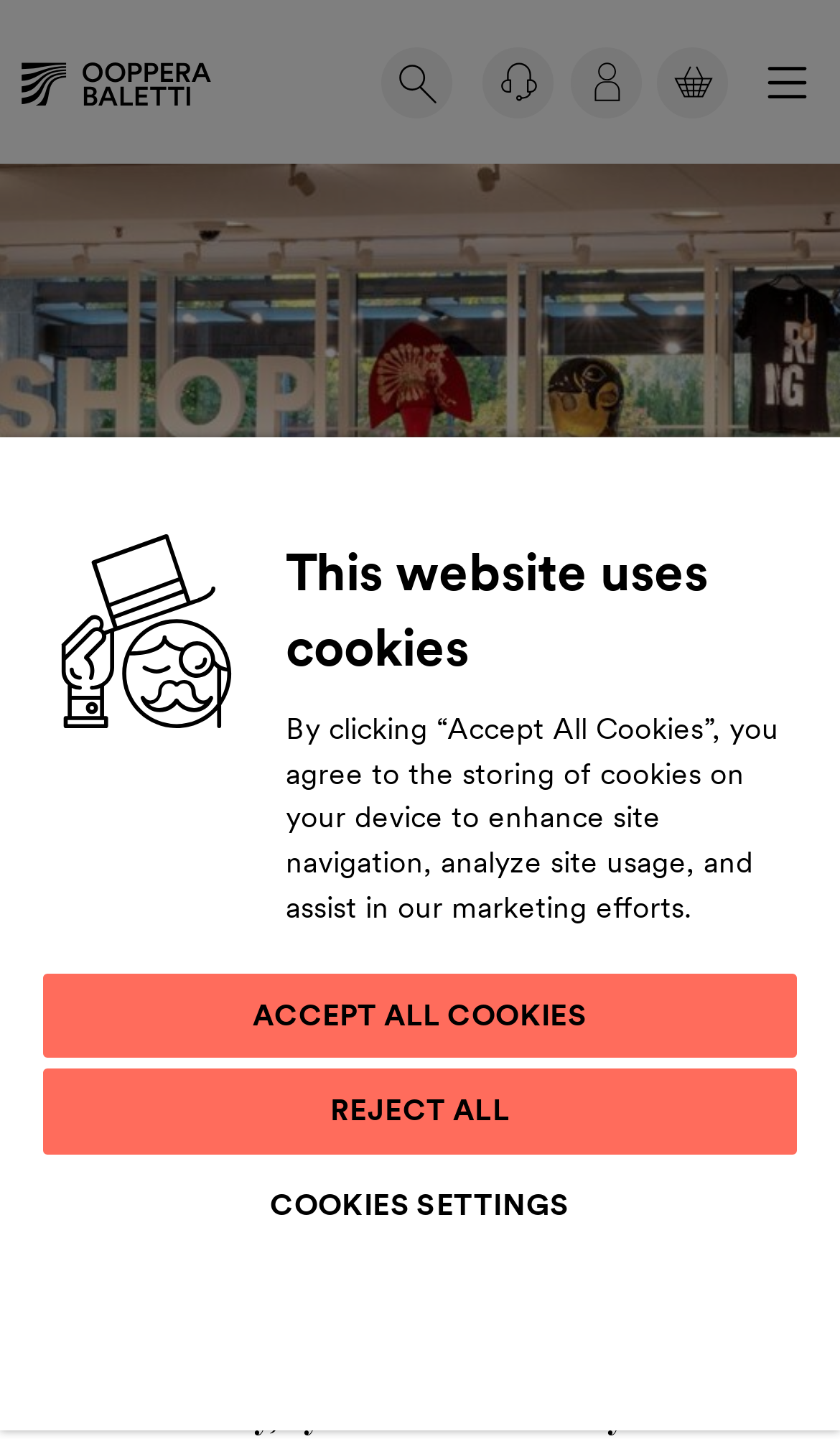Find the bounding box coordinates for the area that should be clicked to accomplish the instruction: "contact us".

[0.545, 0.032, 0.663, 0.082]